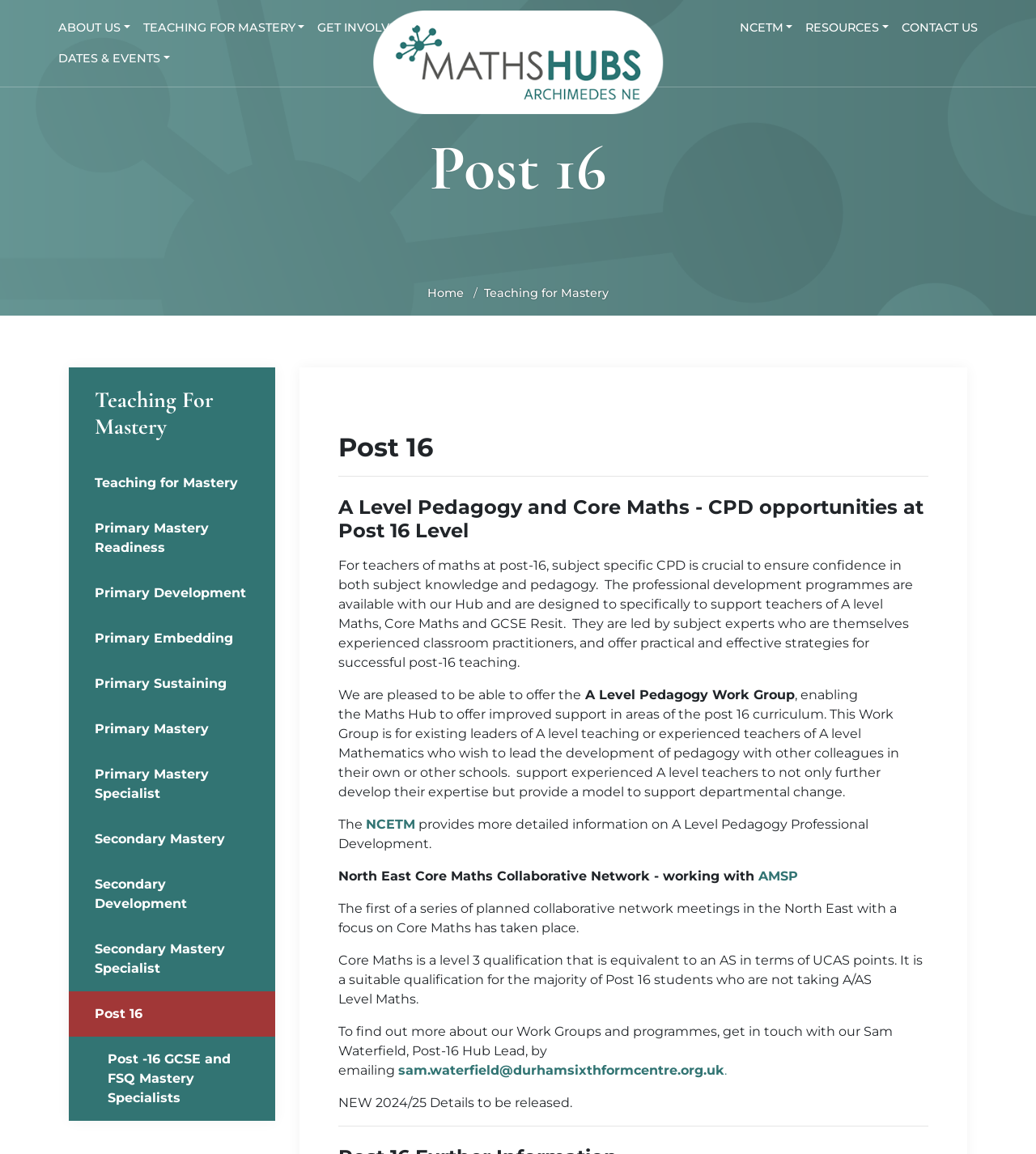Can you identify the bounding box coordinates of the clickable region needed to carry out this instruction: 'Click on ABOUT US'? The coordinates should be four float numbers within the range of 0 to 1, stated as [left, top, right, bottom].

[0.05, 0.011, 0.132, 0.038]